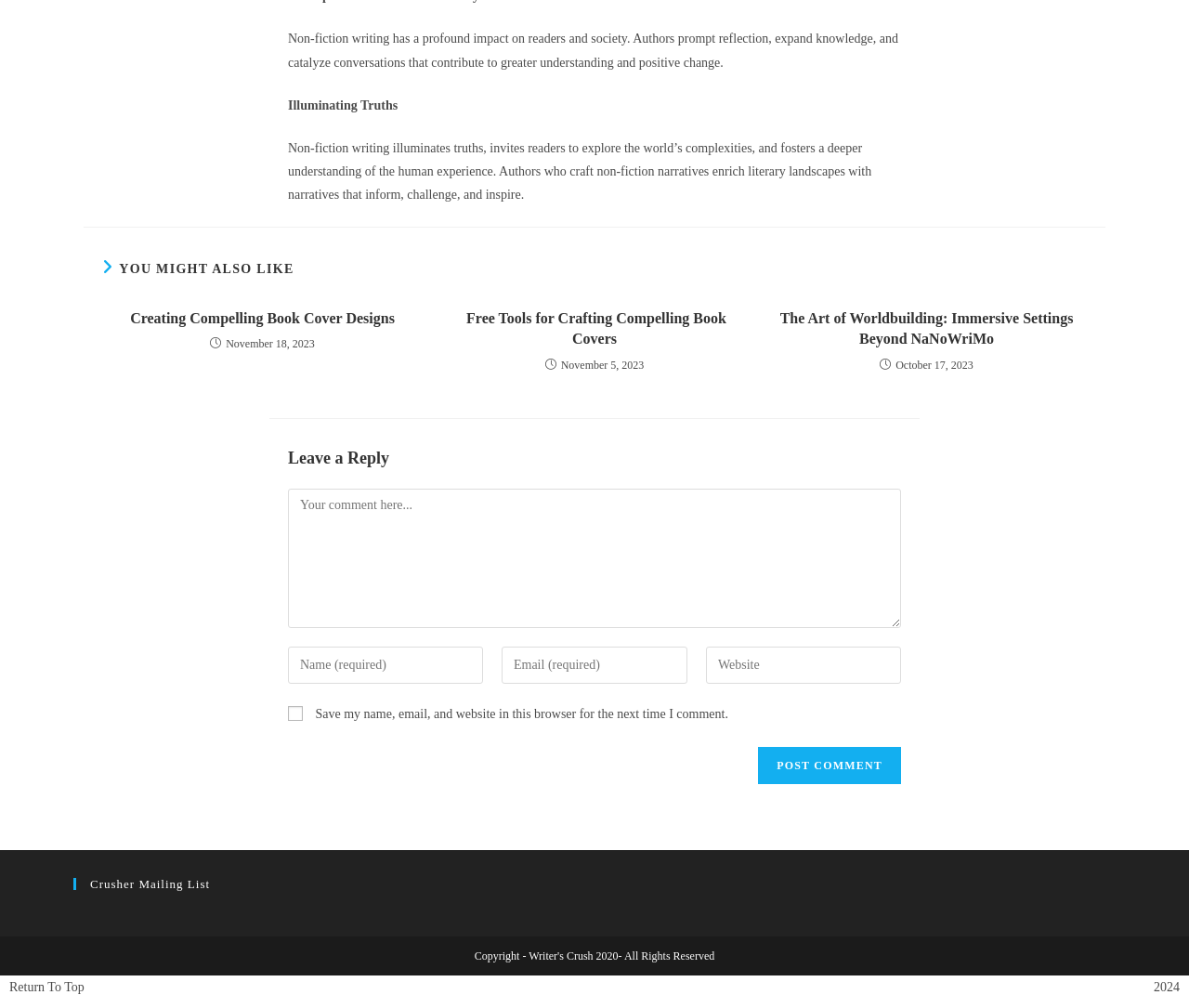Determine the bounding box coordinates of the region that needs to be clicked to achieve the task: "Click on the 'Creating Compelling Book Cover Designs' link".

[0.095, 0.306, 0.346, 0.326]